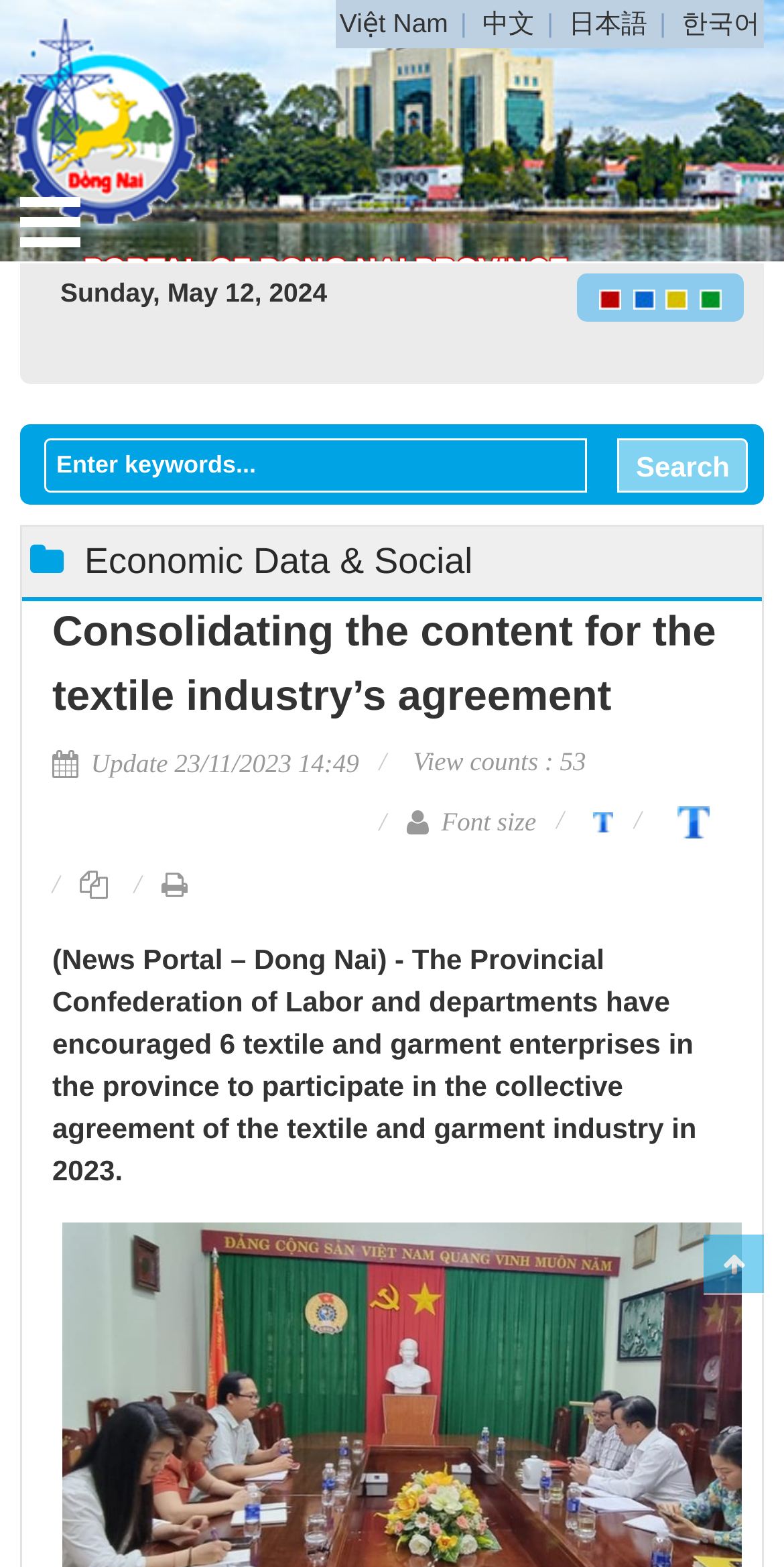Could you provide the bounding box coordinates for the portion of the screen to click to complete this instruction: "Switch to Japanese language"?

[0.72, 0.005, 0.855, 0.024]